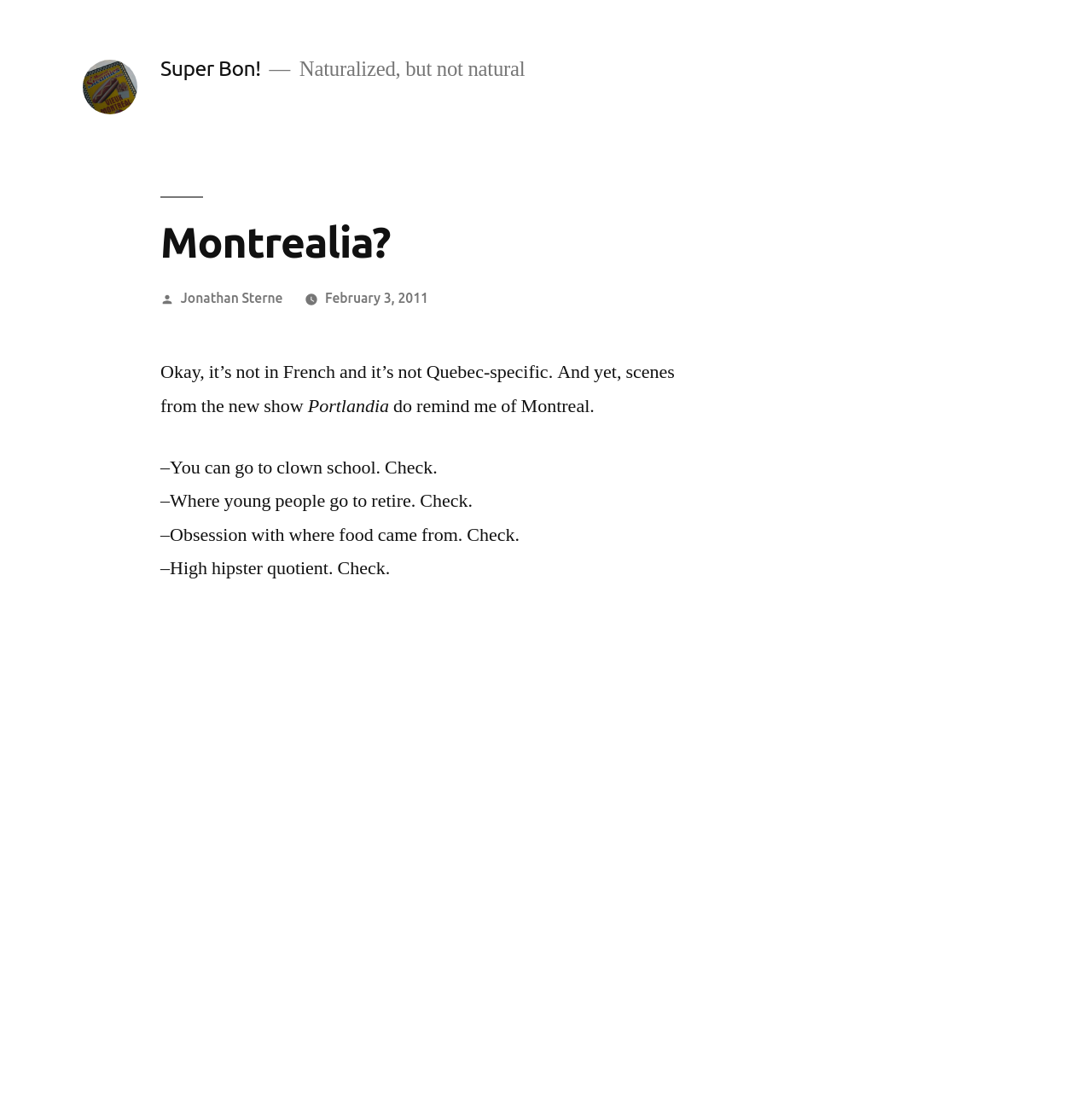What is the occupation mentioned in the webpage?
Examine the image and give a concise answer in one word or a short phrase.

clown school